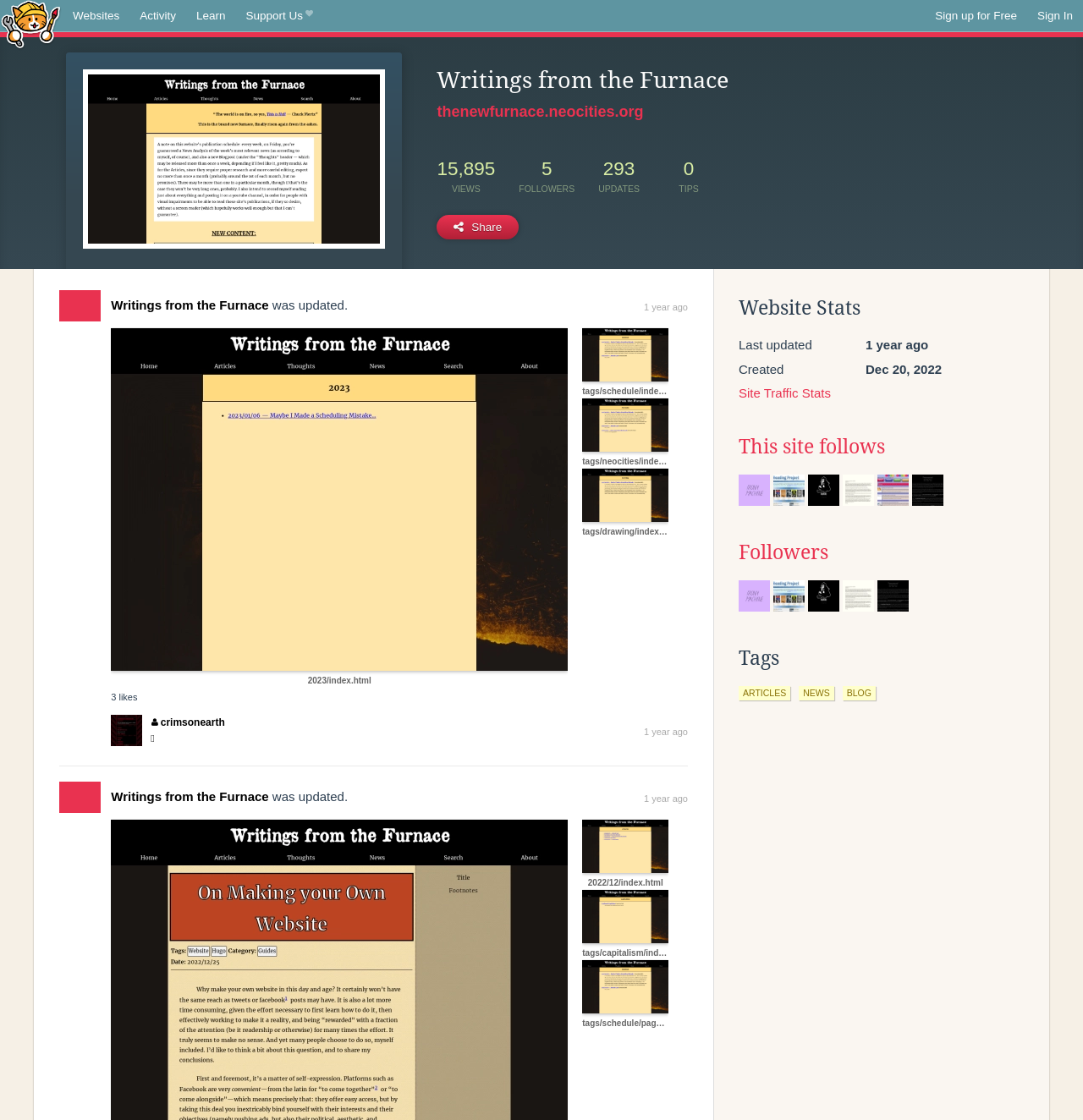How many followers does this website have?
Please provide a comprehensive answer to the question based on the webpage screenshot.

The number of followers of this website is 293, which is indicated by the StaticText '293' next to the 'FOLLOWERS' label.